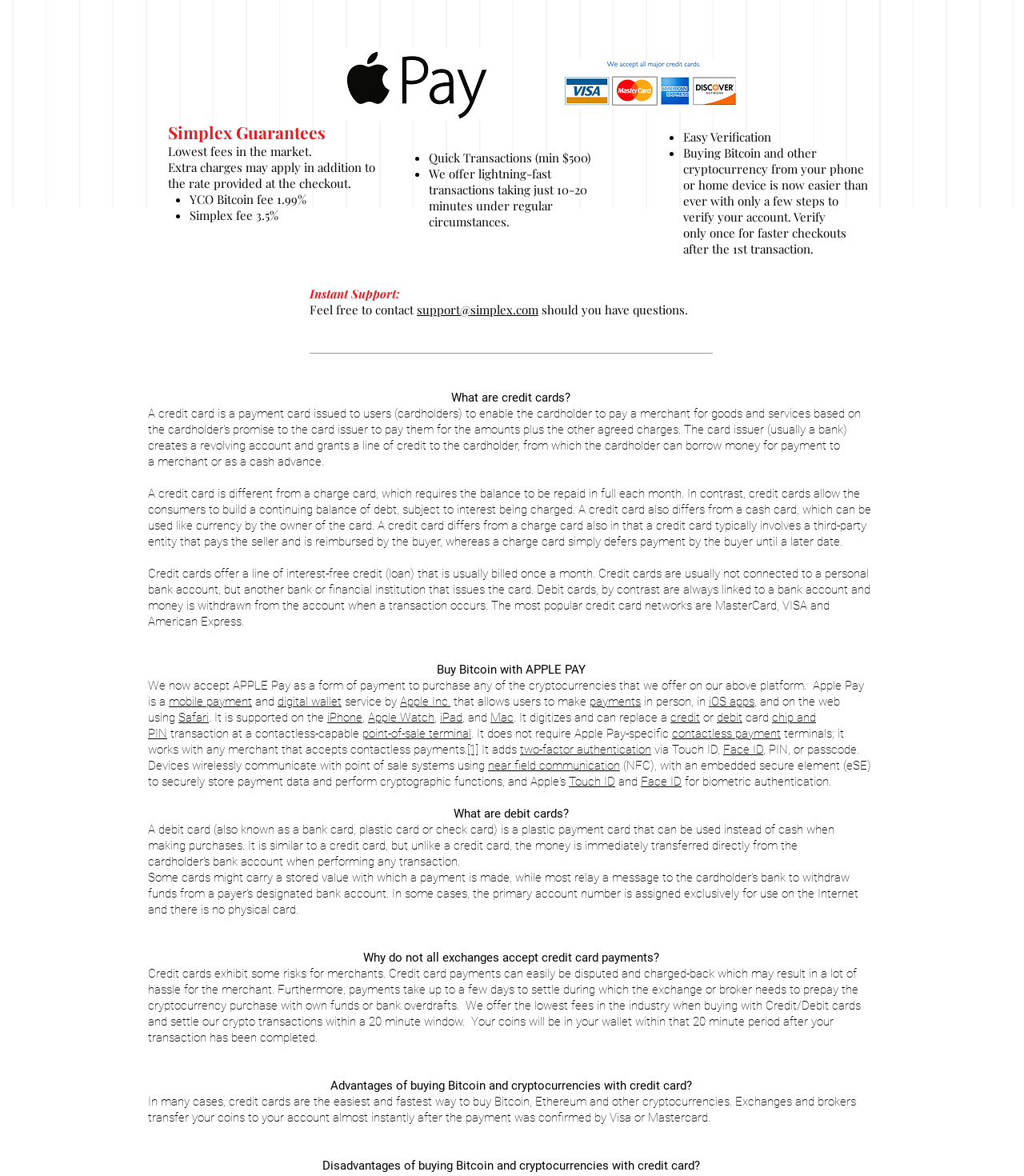Mark the bounding box of the element that matches the following description: "stored value".

[0.279, 0.74, 0.341, 0.752]